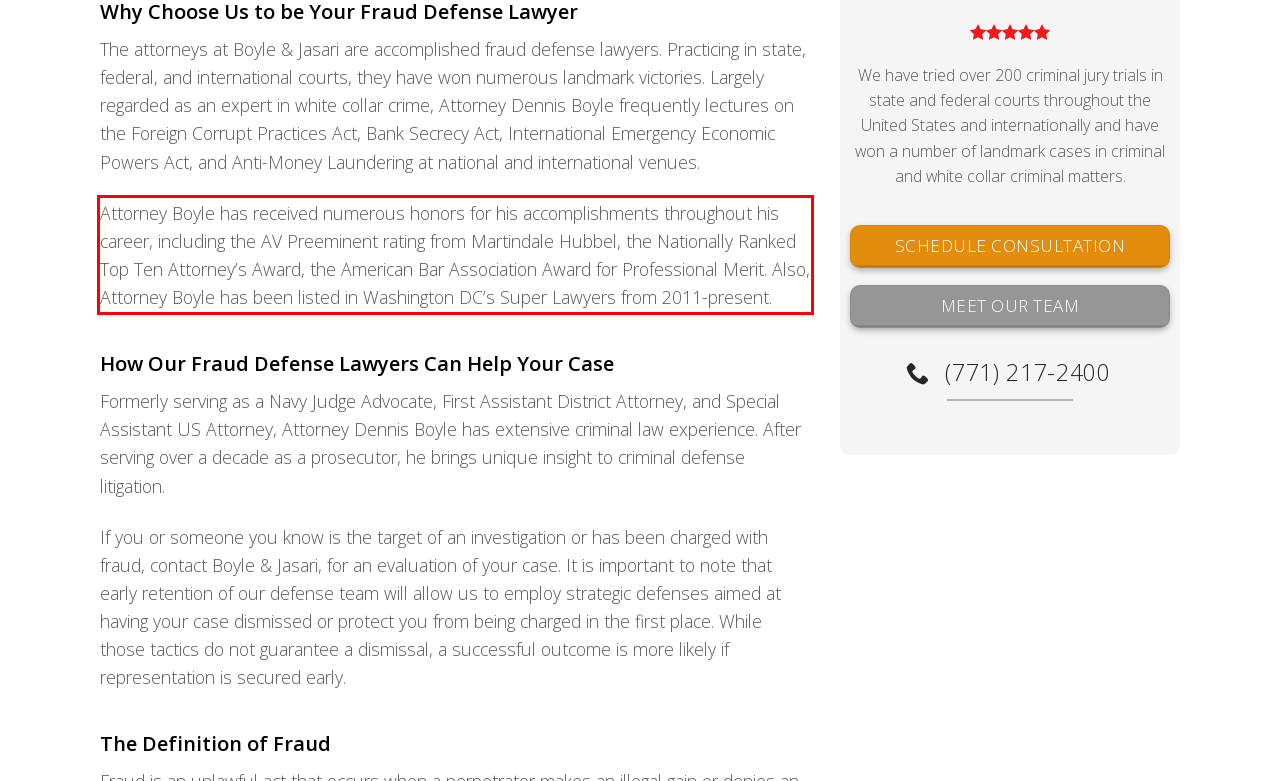Please perform OCR on the text within the red rectangle in the webpage screenshot and return the text content.

Attorney Boyle has received numerous honors for his accomplishments throughout his career, including the AV Preeminent rating from Martindale Hubbel, the Nationally Ranked Top Ten Attorney’s Award, the American Bar Association Award for Professional Merit. Also, Attorney Boyle has been listed in Washington DC’s Super Lawyers from 2011-present.